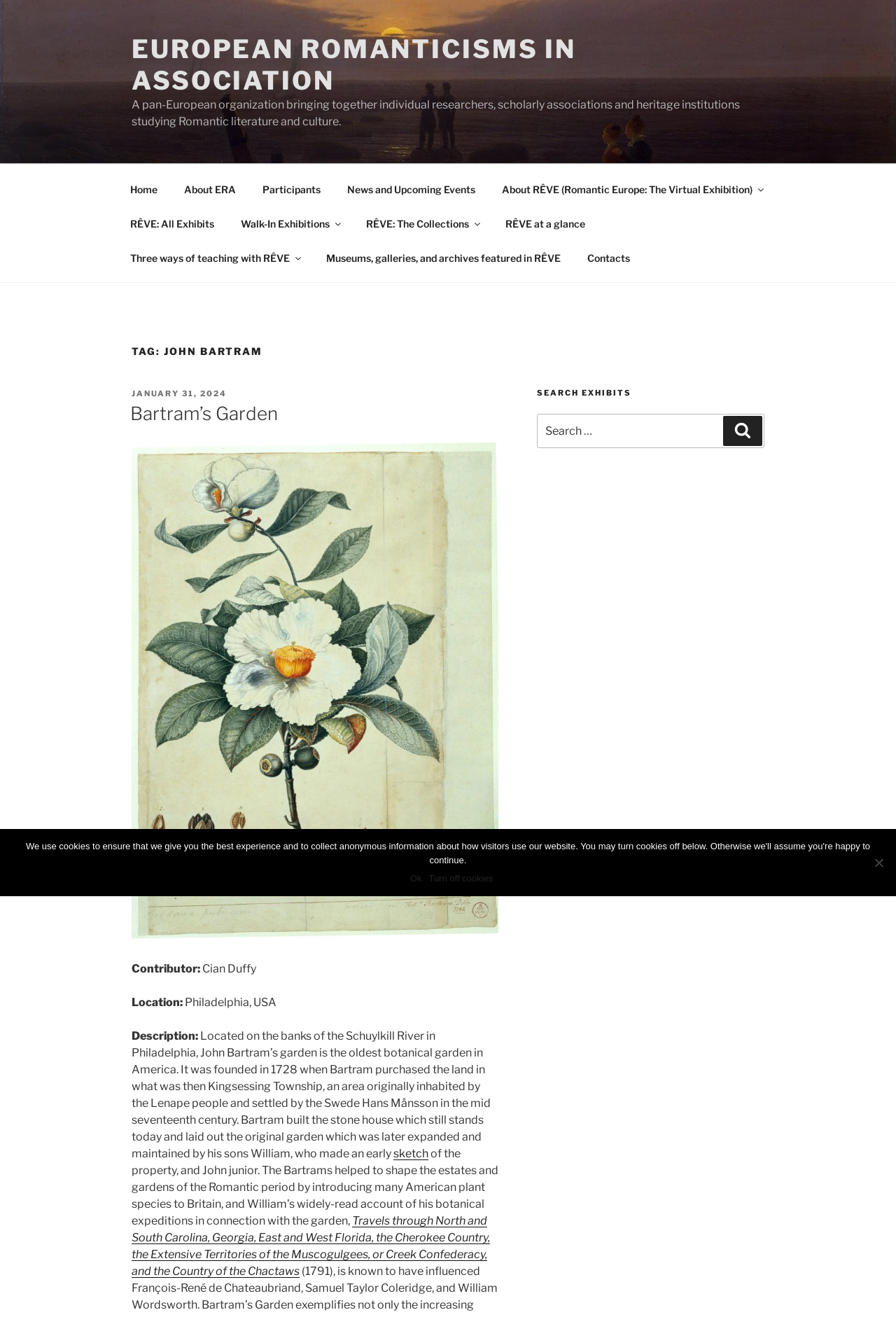Please determine the bounding box coordinates for the element that should be clicked to follow these instructions: "Click on the 'Home' link".

[0.131, 0.131, 0.189, 0.157]